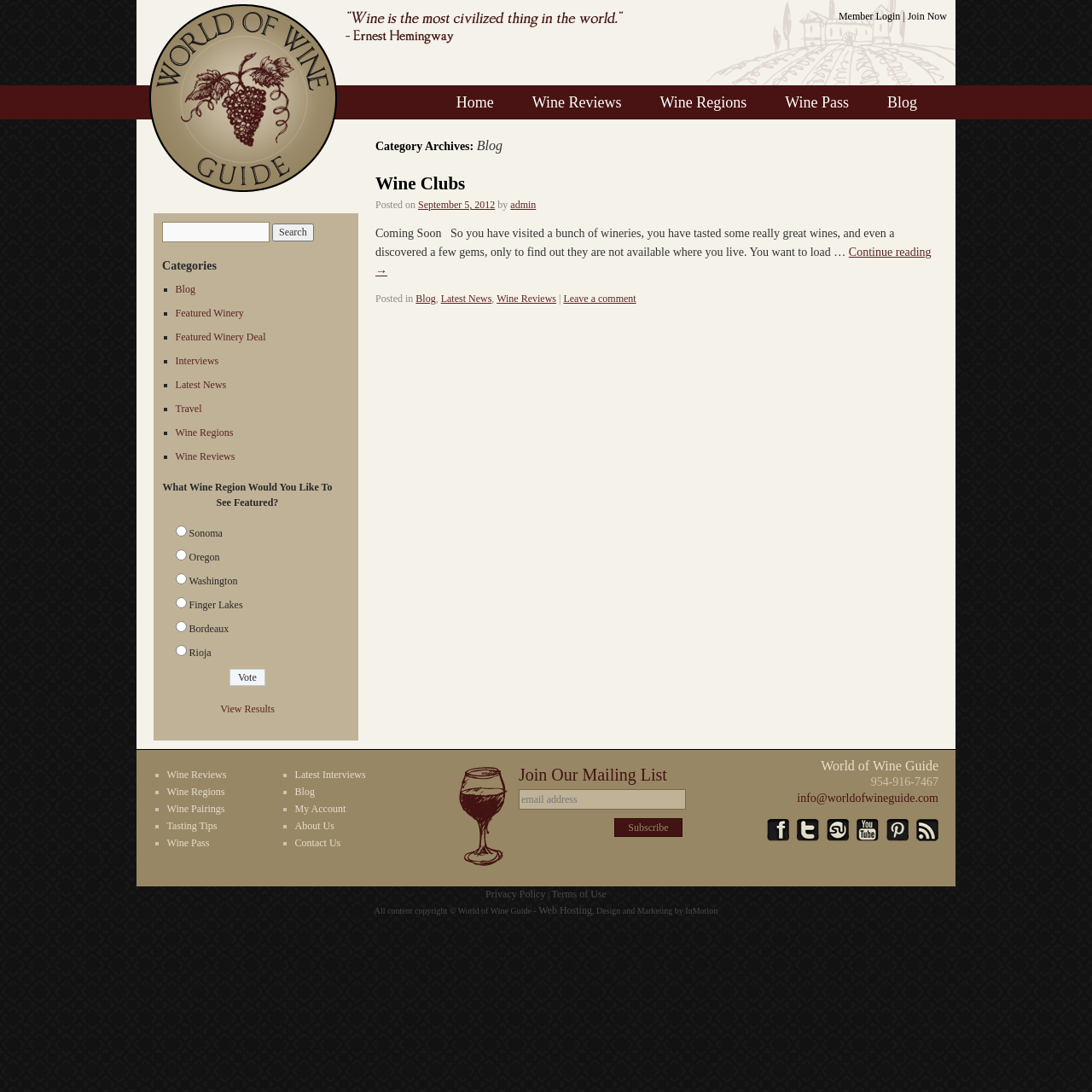Please identify the bounding box coordinates of the area I need to click to accomplish the following instruction: "Vote for your favorite wine region".

[0.21, 0.612, 0.243, 0.628]